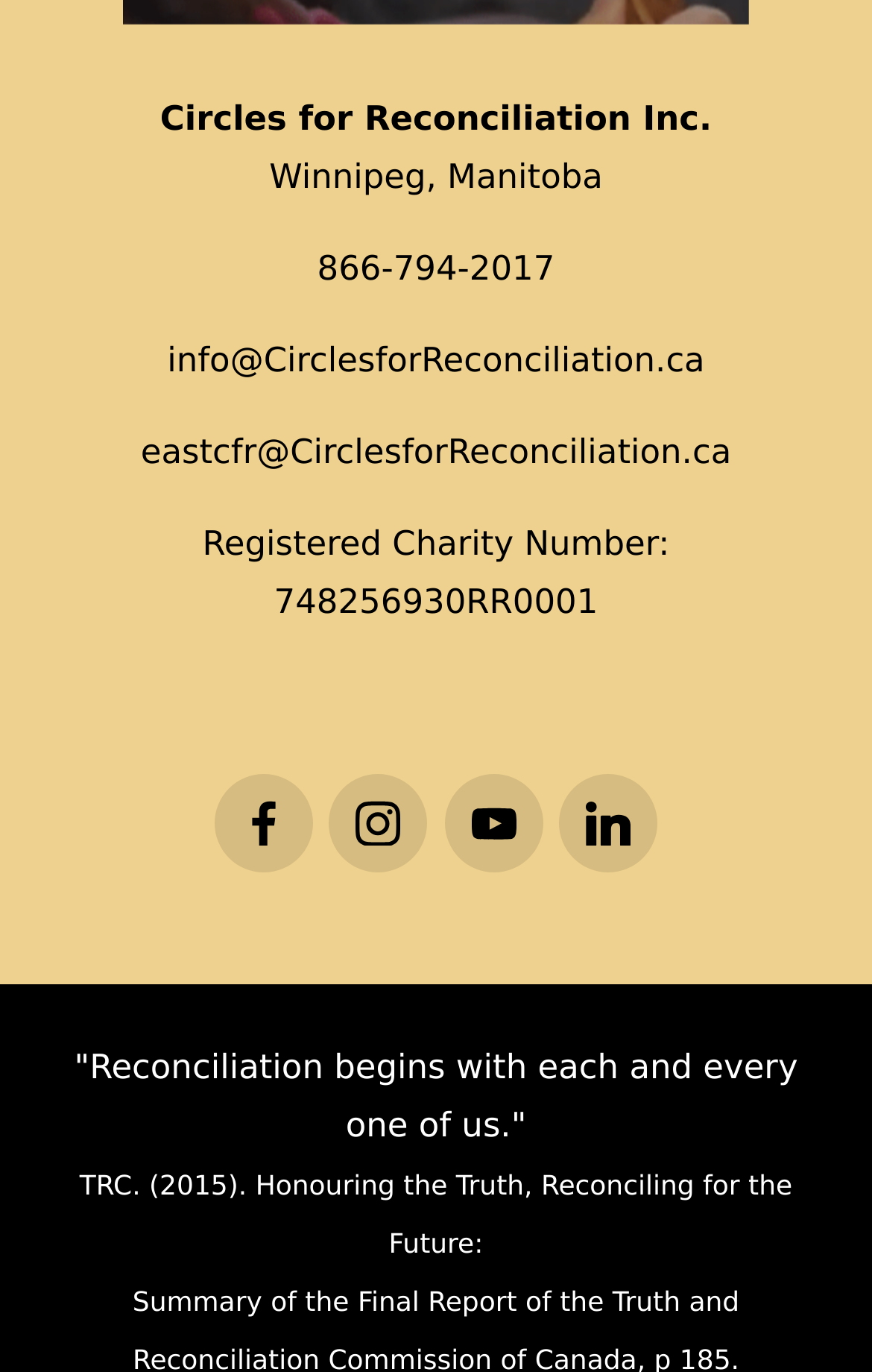Given the element description: "YouTube", predict the bounding box coordinates of the UI element it refers to, using four float numbers between 0 and 1, i.e., [left, top, right, bottom].

[0.51, 0.564, 0.622, 0.635]